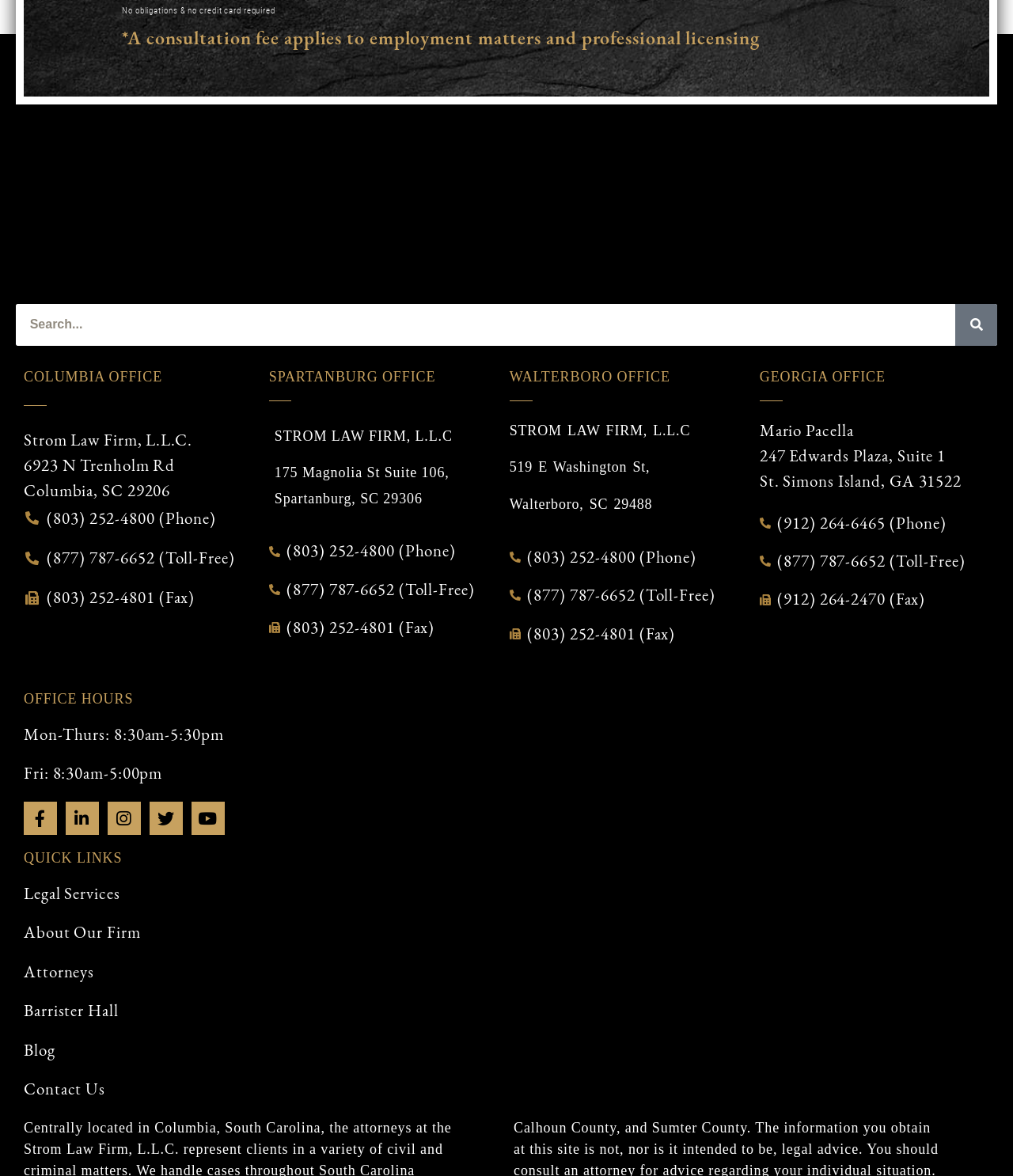Specify the bounding box coordinates (top-left x, top-left y, bottom-right x, bottom-right y) of the UI element in the screenshot that matches this description: alt="Strom Law Firm Columbia SC"

[0.383, 0.161, 0.617, 0.218]